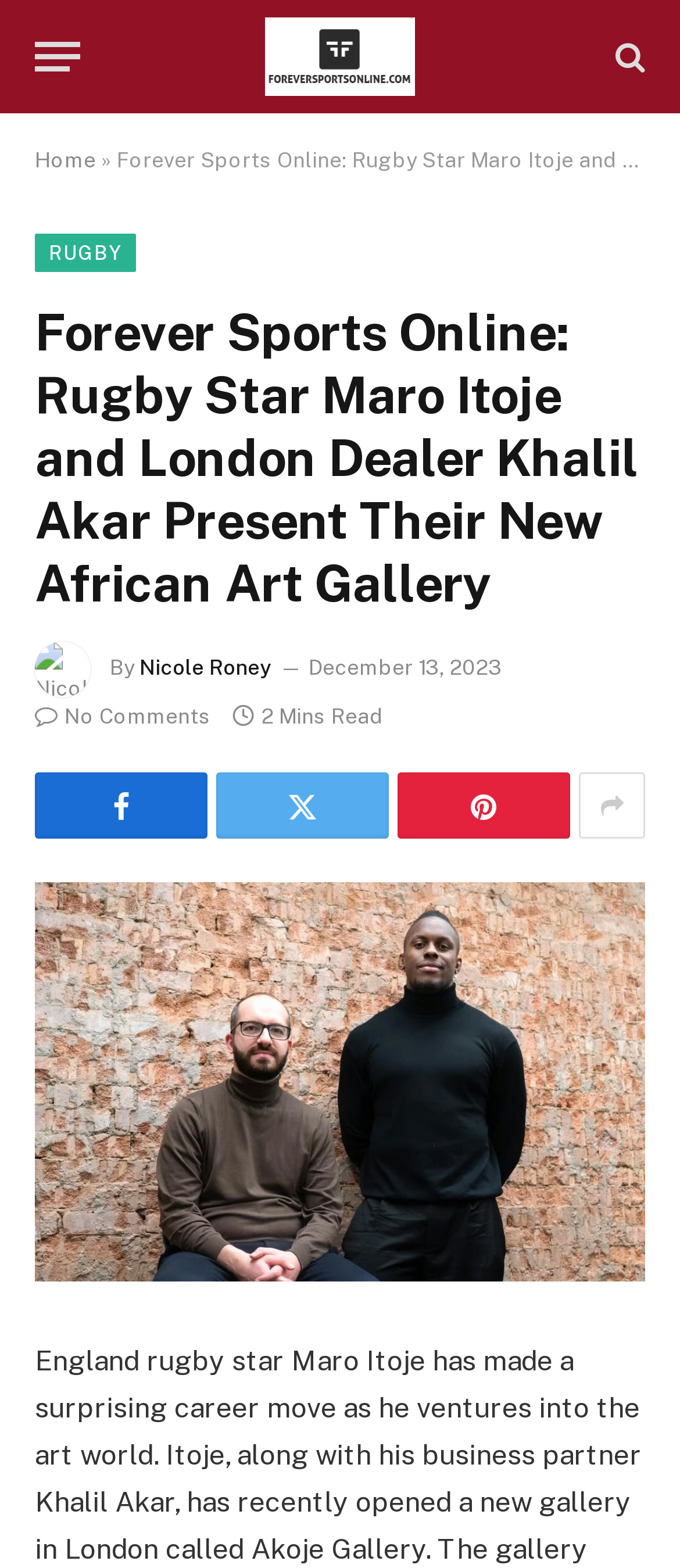Generate a thorough caption detailing the webpage content.

The webpage is about England rugby star Maro Itoje's surprising career move into the art world. At the top left corner, there is a "Menu" button. Next to it, there is a link to the website "foreversportsonline.com" with an accompanying image of the website's logo. On the top right corner, there is a search icon.

Below the top section, there are navigation links, including "Home" and "RUGBY", separated by a "»" symbol. The main heading of the webpage, "Forever Sports Online: Rugby Star Maro Itoje and London Dealer Khalil Akar Present Their New African Art Gallery", is centered and spans almost the entire width of the page.

Below the heading, there is an image of Nicole Roney, accompanied by the text "By Nicole Roney" and a link to her name. The publication date, "December 13, 2023", is displayed next to the author's information. There is also a "No Comments" link and a "2 Mins Read" indicator.

Further down, there are four social media links, represented by icons, aligned horizontally. Below these icons, there is a large image that spans almost the entire width of the page, with a link to the article title.